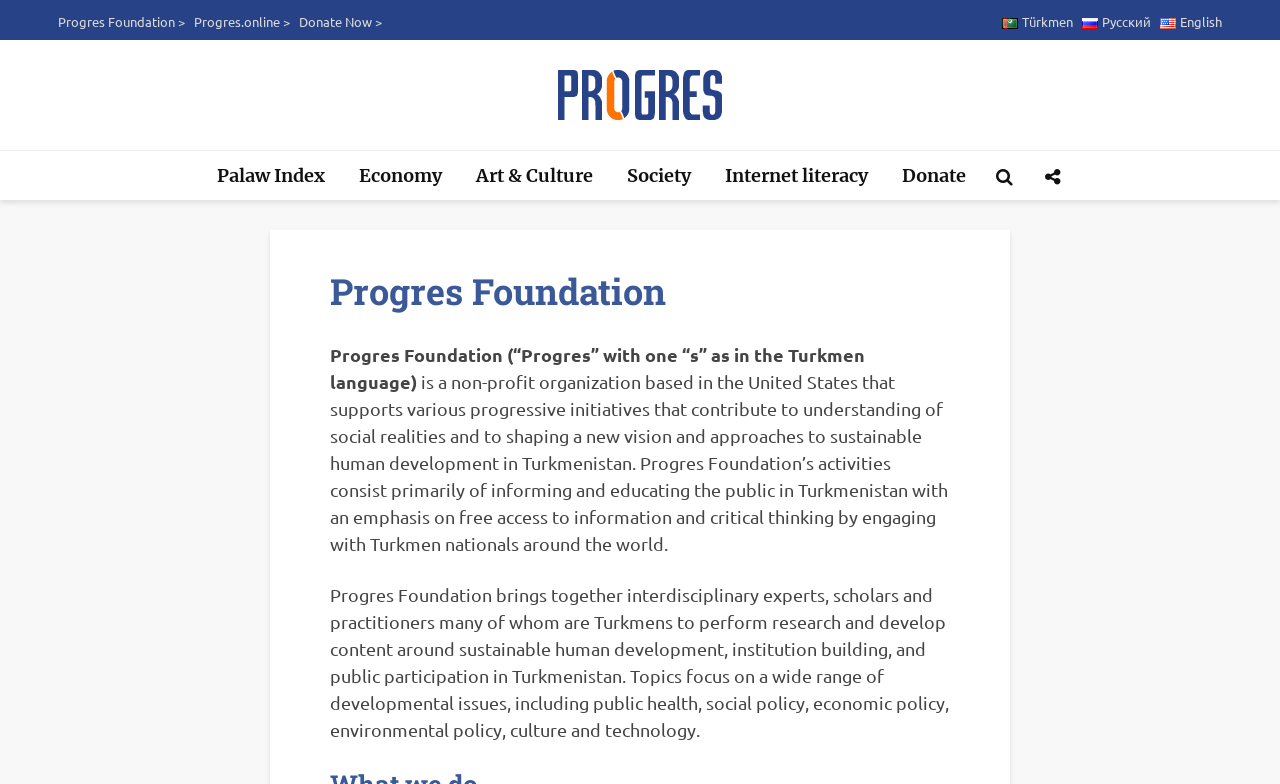Determine the bounding box coordinates of the clickable area required to perform the following instruction: "Switch to English language". The coordinates should be represented as four float numbers between 0 and 1: [left, top, right, bottom].

[0.906, 0.008, 0.955, 0.047]